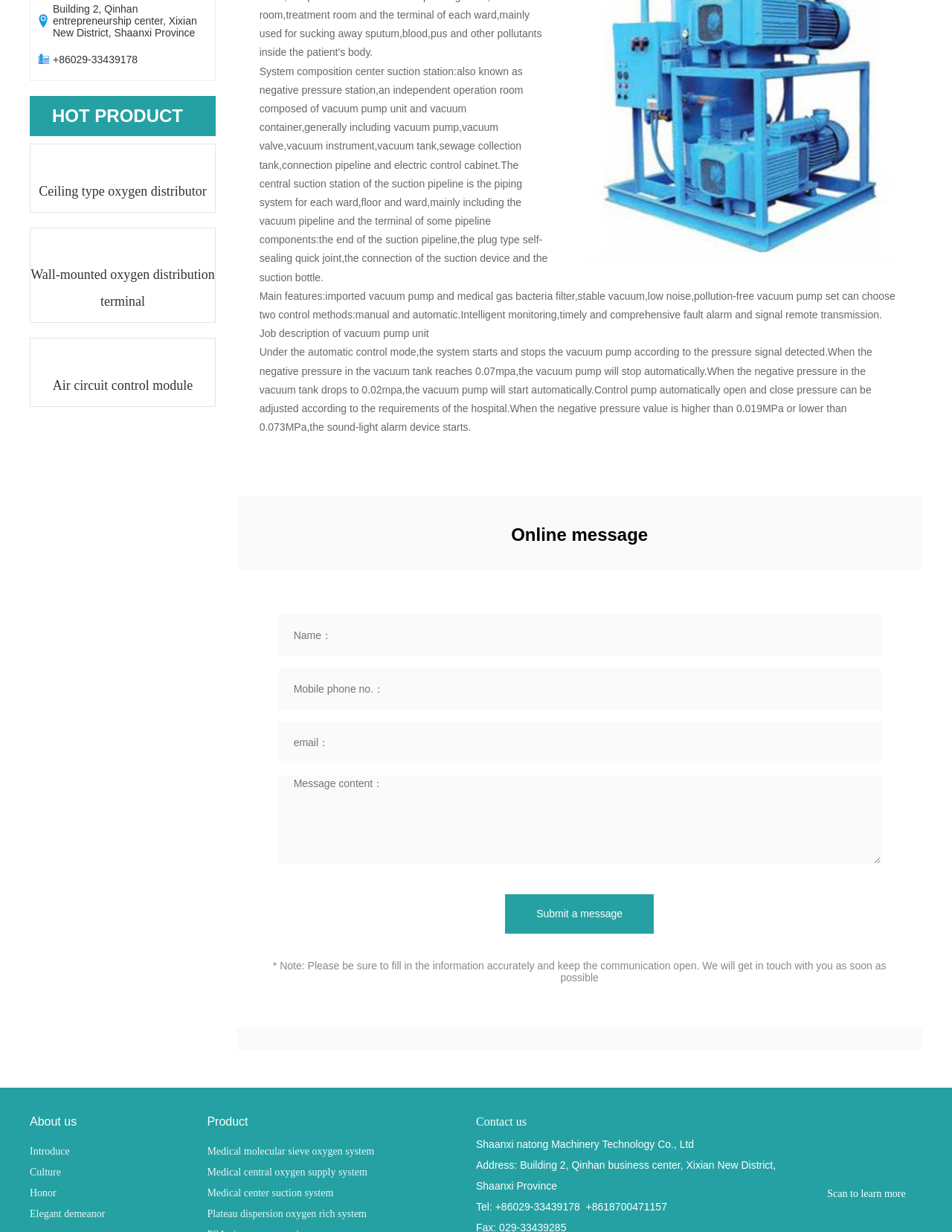Please specify the bounding box coordinates of the element that should be clicked to execute the given instruction: 'Click the 'Ceiling type oxygen distributor' link'. Ensure the coordinates are four float numbers between 0 and 1, expressed as [left, top, right, bottom].

[0.032, 0.119, 0.226, 0.129]